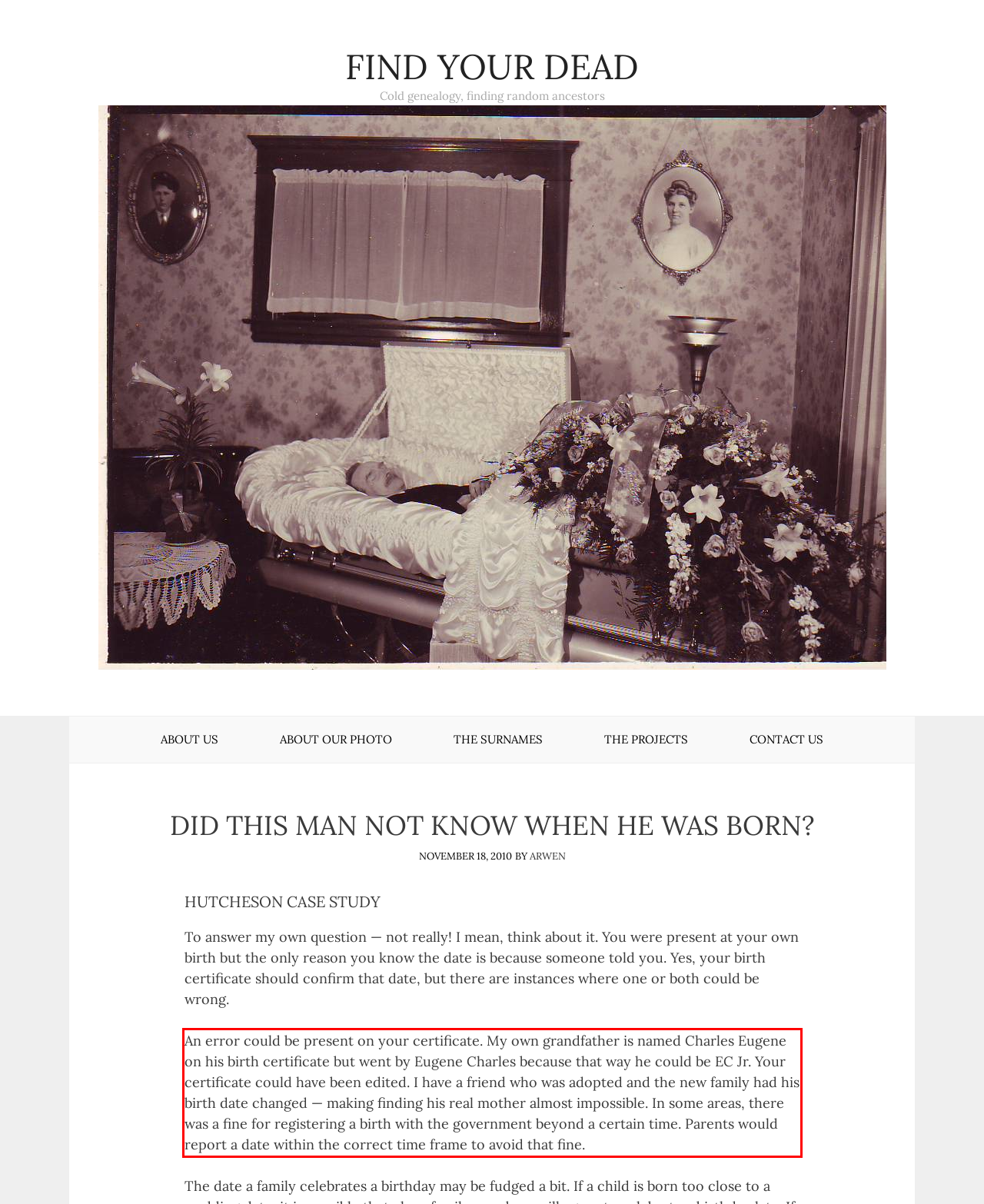Please identify the text within the red rectangular bounding box in the provided webpage screenshot.

An error could be present on your certificate. My own grandfather is named Charles Eugene on his birth certificate but went by Eugene Charles because that way he could be EC Jr. Your certificate could have been edited. I have a friend who was adopted and the new family had his birth date changed — making finding his real mother almost impossible. In some areas, there was a fine for registering a birth with the government beyond a certain time. Parents would report a date within the correct time frame to avoid that fine.